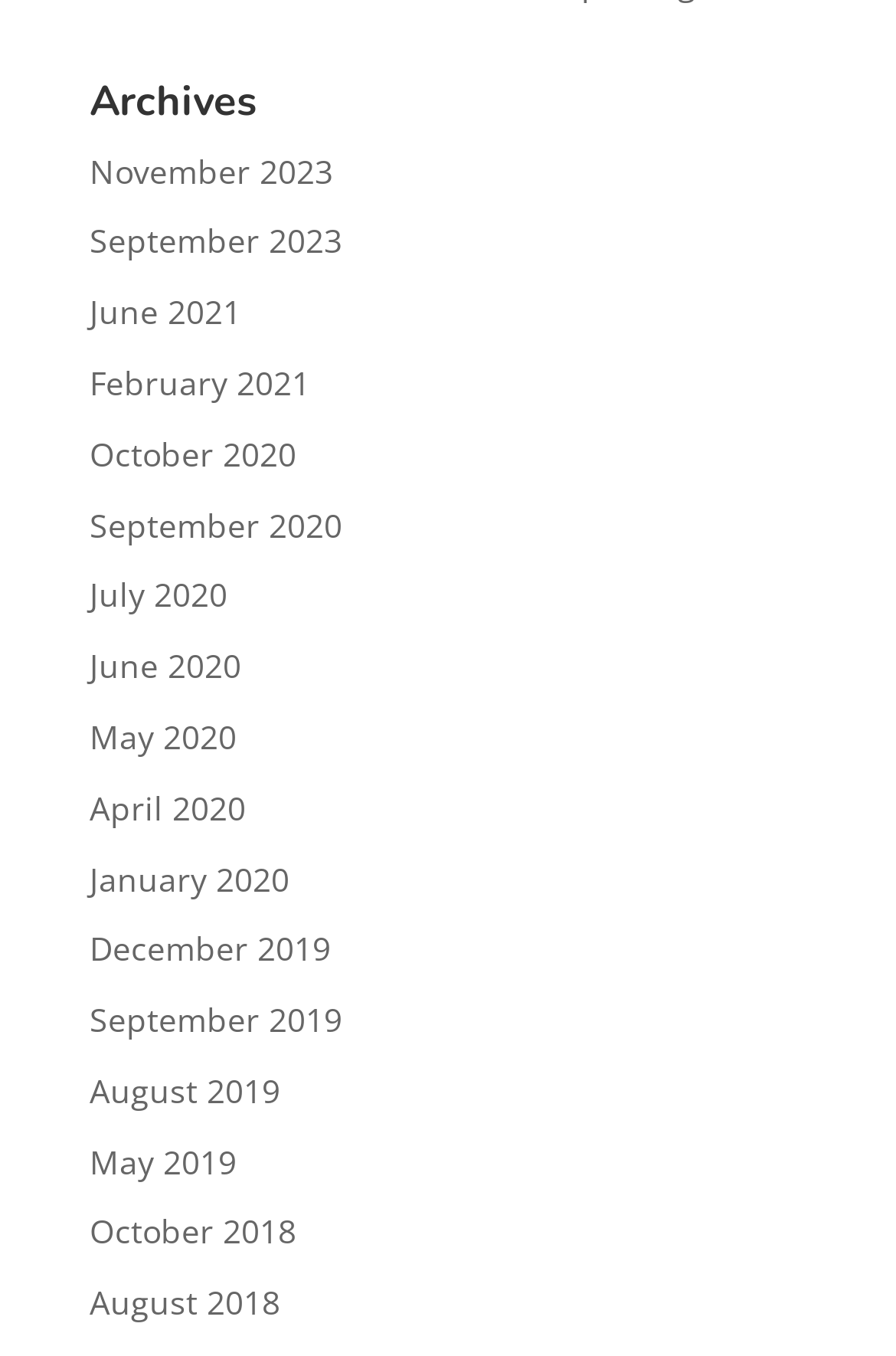How many archives are available in 2019?
Look at the image and answer with only one word or phrase.

3